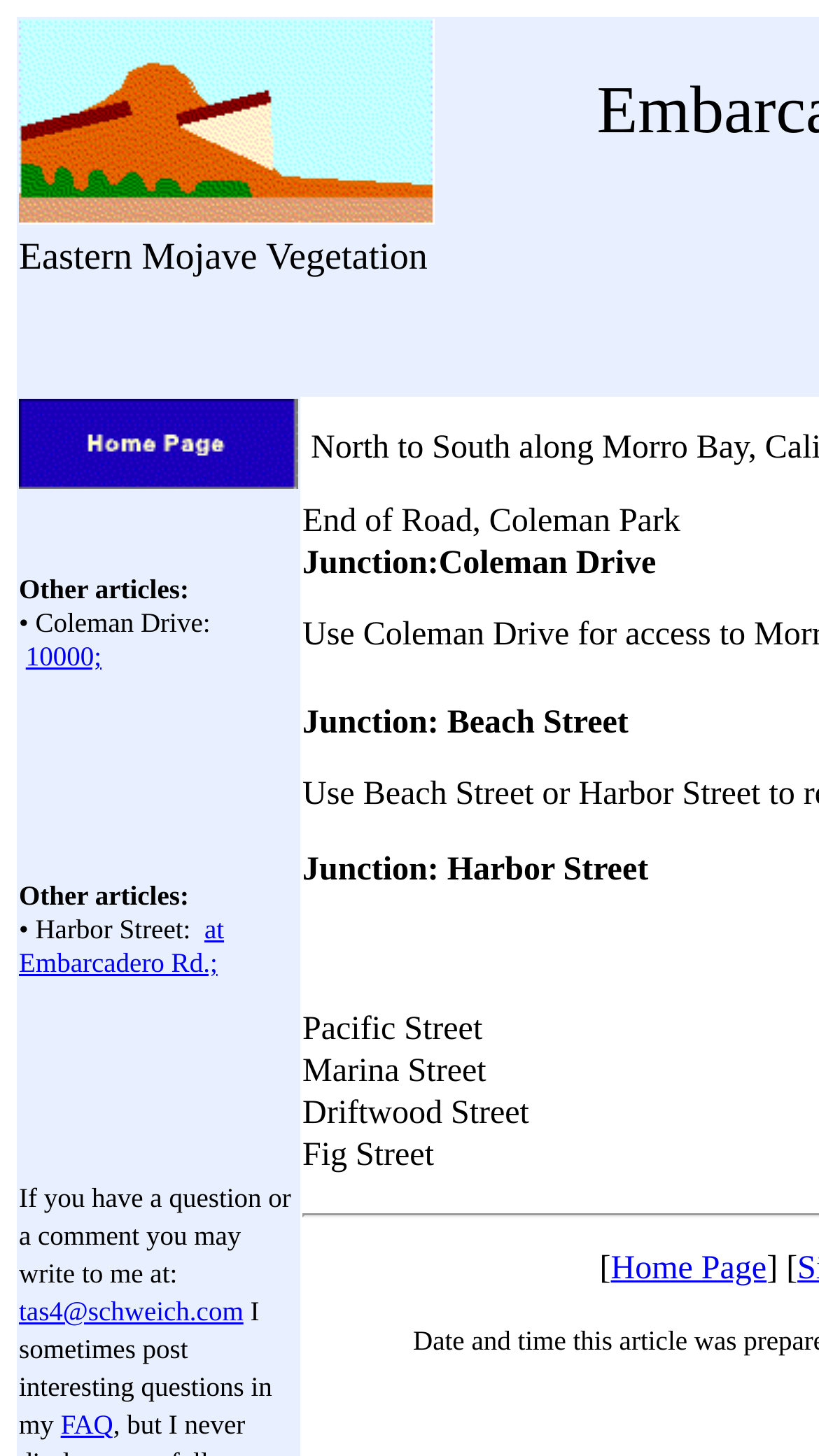Summarize the webpage with a detailed and informative caption.

The webpage appears to be a directory or guide for Morro Bay, California, with a focus on Embarcadero Road. At the top, there is a grid cell containing an image related to Eastern Mojave Vegetation. Below this, there is a grid cell with a link to the Home Page, accompanied by a small image. 

To the right of the Home Page link, there are several grid cells containing links to other articles, including Coleman Drive and Harbor Street, which are likely related to Embarcadero Road. These links are arranged vertically, with some empty grid cells in between. 

At the bottom of the page, there are three more links: one to an email address, one to a FAQ page, and another link to the Home Page. The email address link is positioned near the bottom right corner, while the FAQ link is near the bottom left corner. The second Home Page link is located near the bottom right corner, slightly above the email address link.